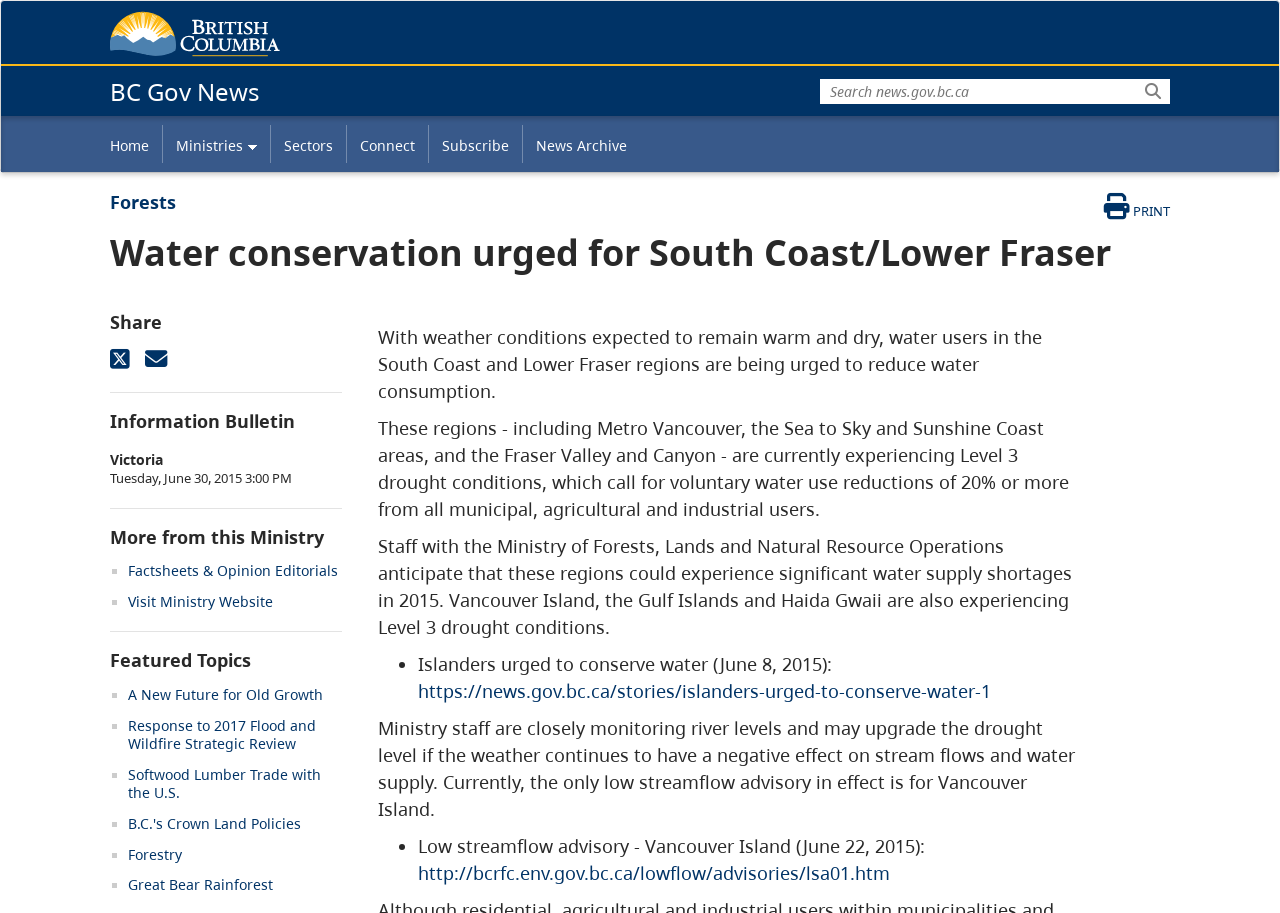Determine the coordinates of the bounding box that should be clicked to complete the instruction: "Contact Us". The coordinates should be represented by four float numbers between 0 and 1: [left, top, right, bottom].

None